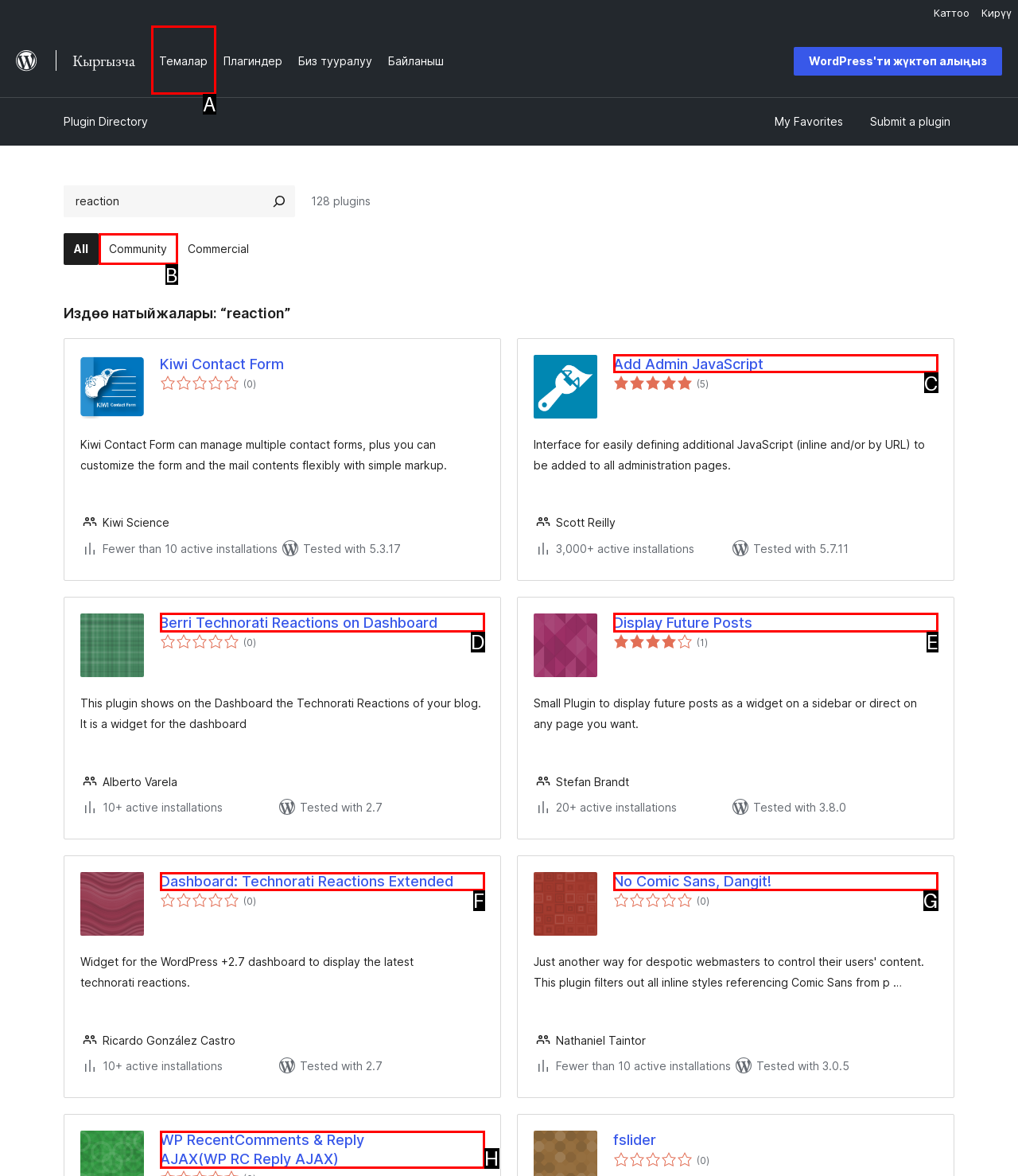From the provided options, which letter corresponds to the element described as: Dashboard: Technorati Reactions Extended
Answer with the letter only.

F